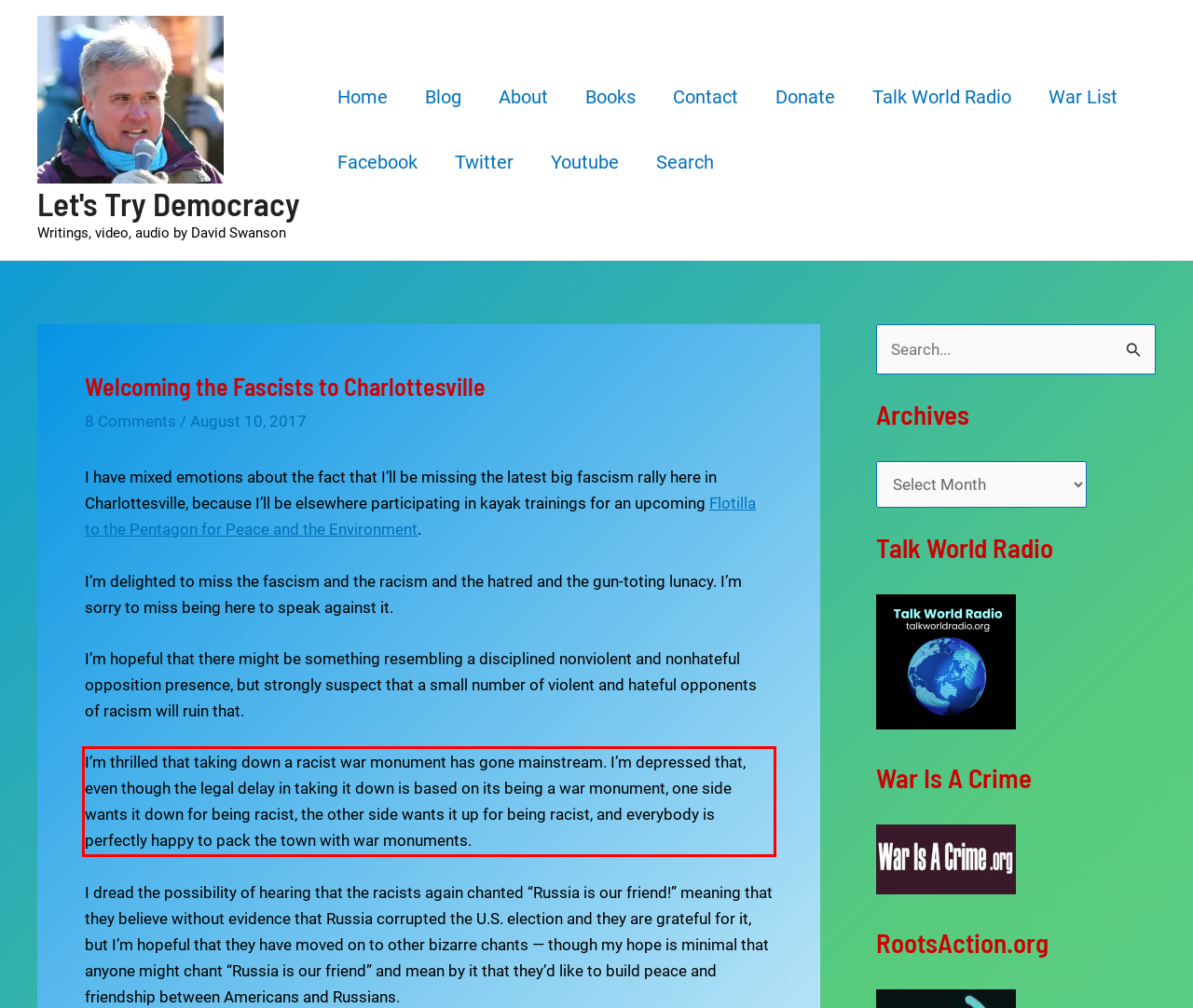Analyze the screenshot of the webpage that features a red bounding box and recognize the text content enclosed within this red bounding box.

I’m thrilled that taking down a racist war monument has gone mainstream. I’m depressed that, even though the legal delay in taking it down is based on its being a war monument, one side wants it down for being racist, the other side wants it up for being racist, and everybody is perfectly happy to pack the town with war monuments.